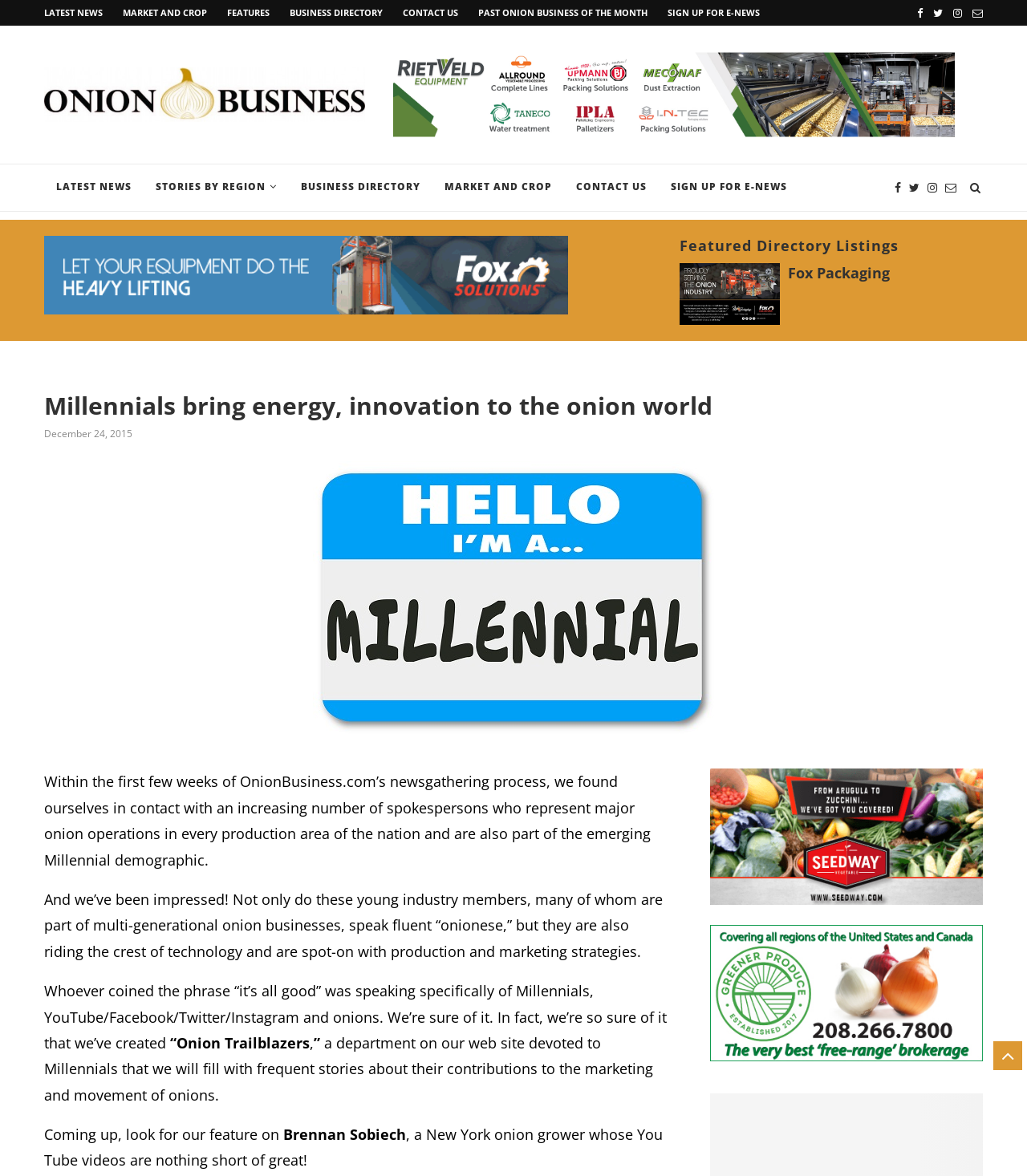Locate the bounding box coordinates of the clickable part needed for the task: "Read Millennials bring energy, innovation to the onion world".

[0.305, 0.393, 0.695, 0.409]